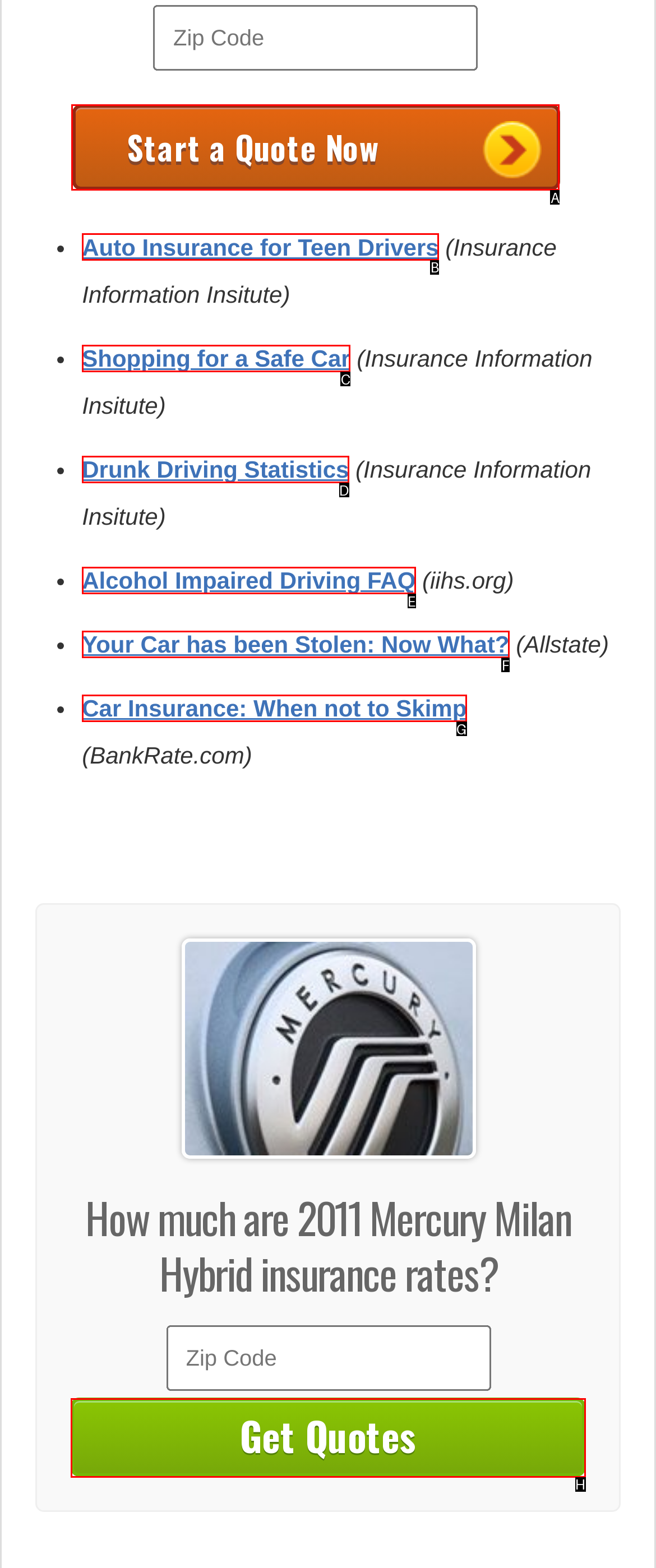Choose the HTML element that should be clicked to accomplish the task: Read about auto insurance for teen drivers. Answer with the letter of the chosen option.

B